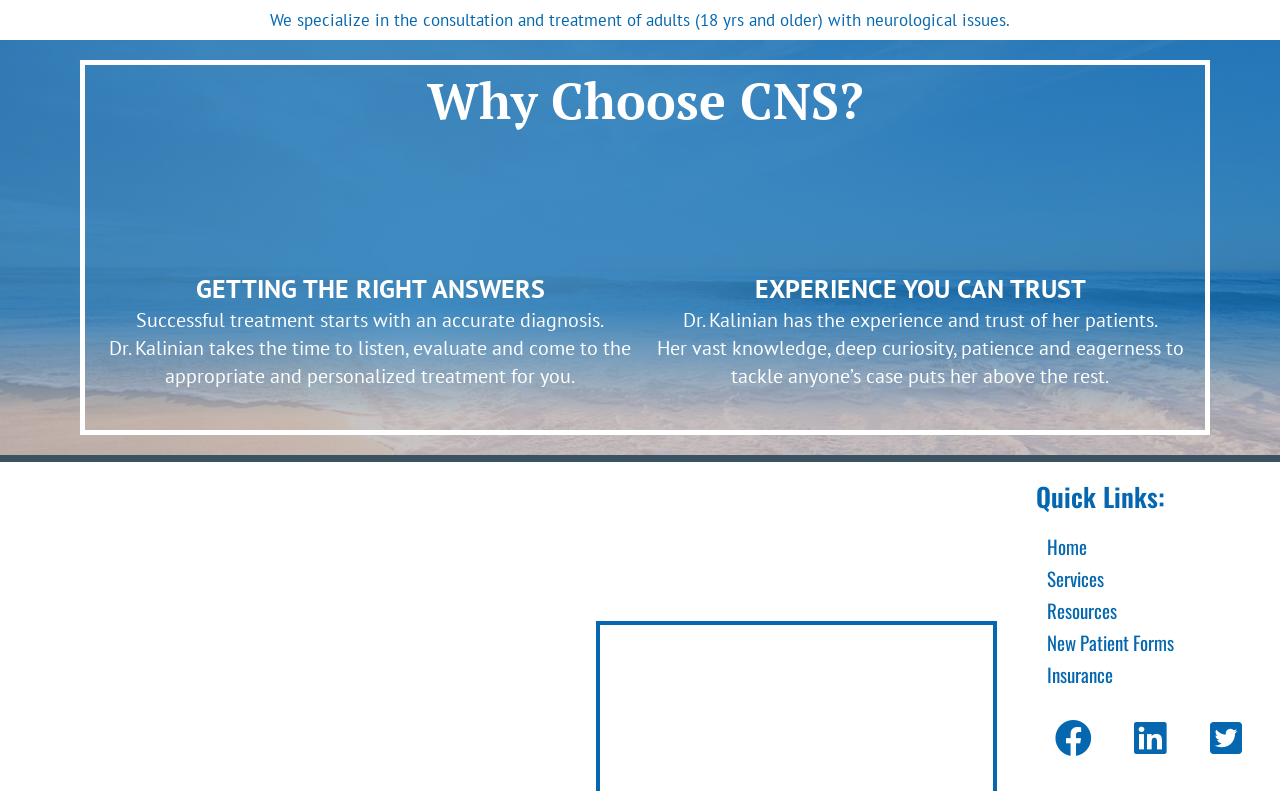What is the tone of Dr. Kalinian's description?
From the details in the image, provide a complete and detailed answer to the question.

The answer can be inferred from the StaticText elements 'Dr. Kalinian has the experience and trust of her patients.' and 'Her vast knowledge, deep curiosity, patience and eagerness to tackle anyone’s case puts her above the rest.' which are located under the heading 'EXPERIENCE YOU CAN TRUST'.